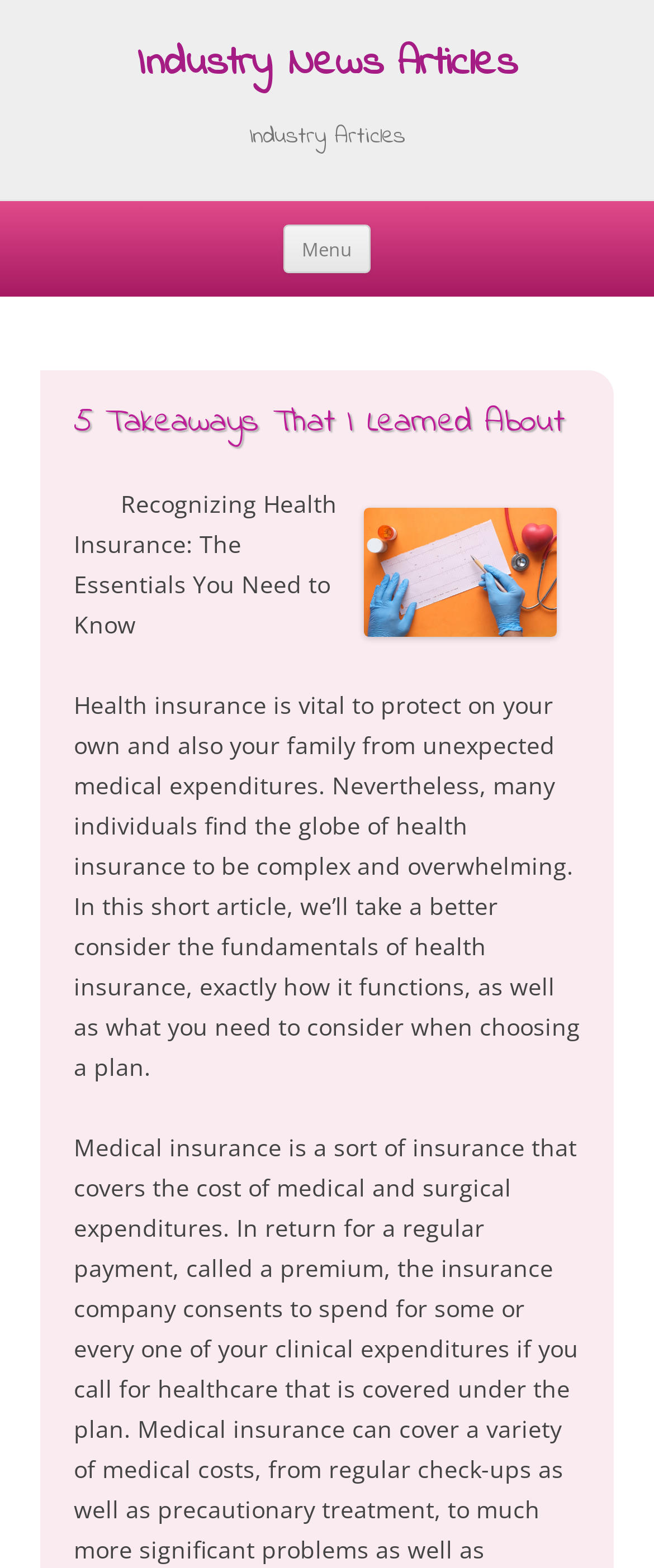What is the main topic of the article?
Using the image as a reference, give a one-word or short phrase answer.

Health insurance